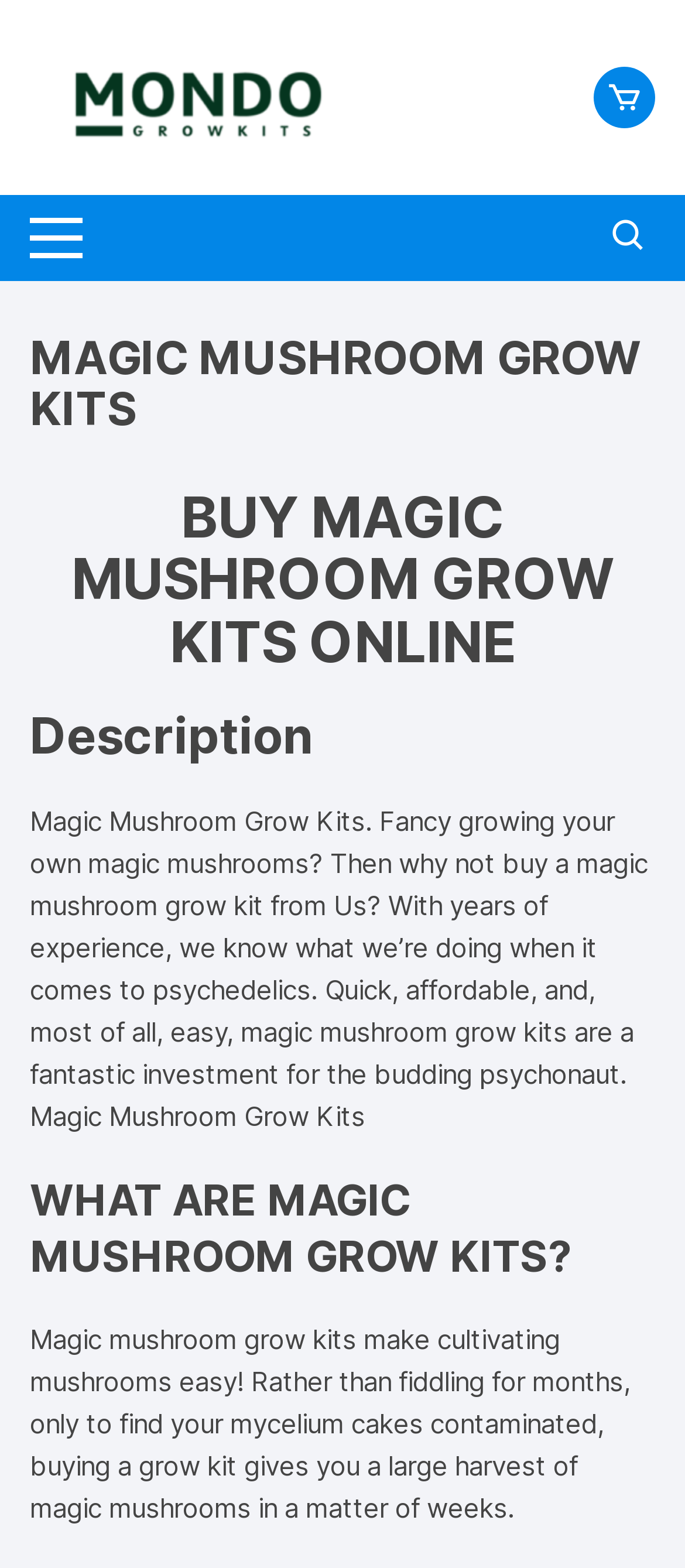What is the problem with fiddling for months to grow magic mushrooms?
Please give a detailed answer to the question using the information shown in the image.

The static text on the webpage mentions that fiddling for months to grow magic mushrooms can result in contamination of the mycelium cakes. This implies that the traditional method of growing magic mushrooms is prone to contamination, which can be avoided by using a grow kit.